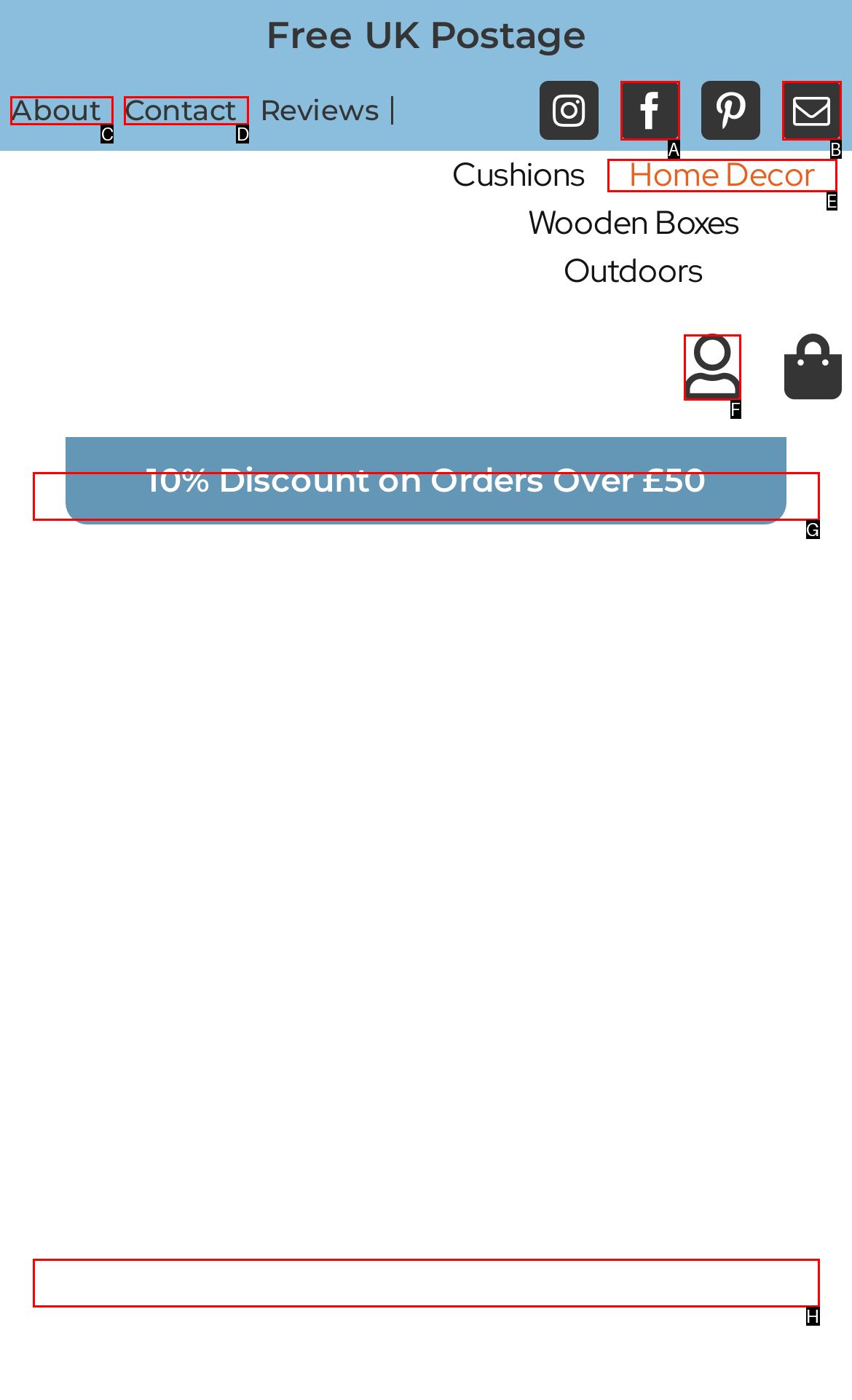Based on the element description: Home Decor, choose the best matching option. Provide the letter of the option directly.

E